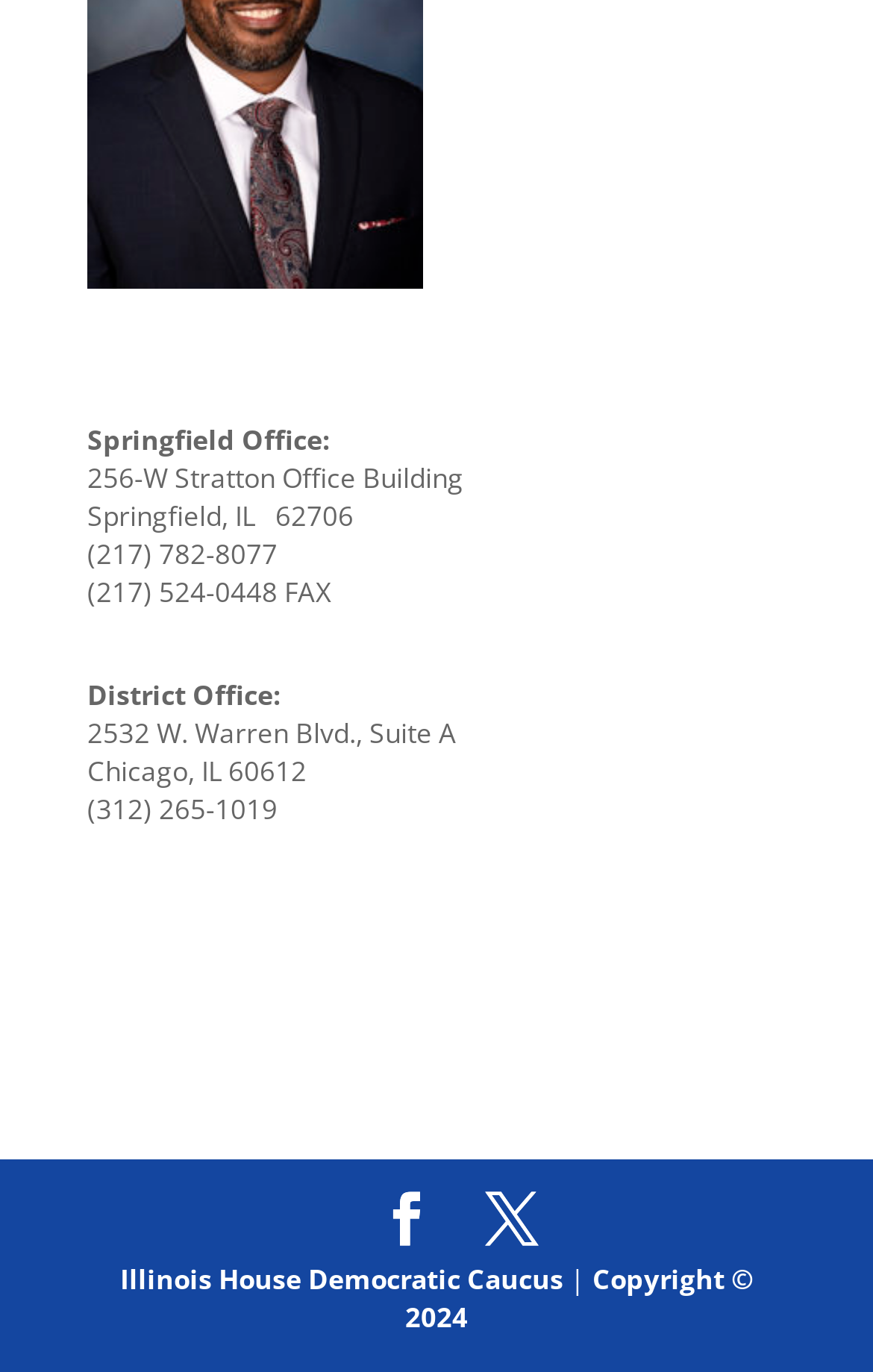What is the fax number of the Springfield Office?
Using the image as a reference, answer the question with a short word or phrase.

(217) 524-0448